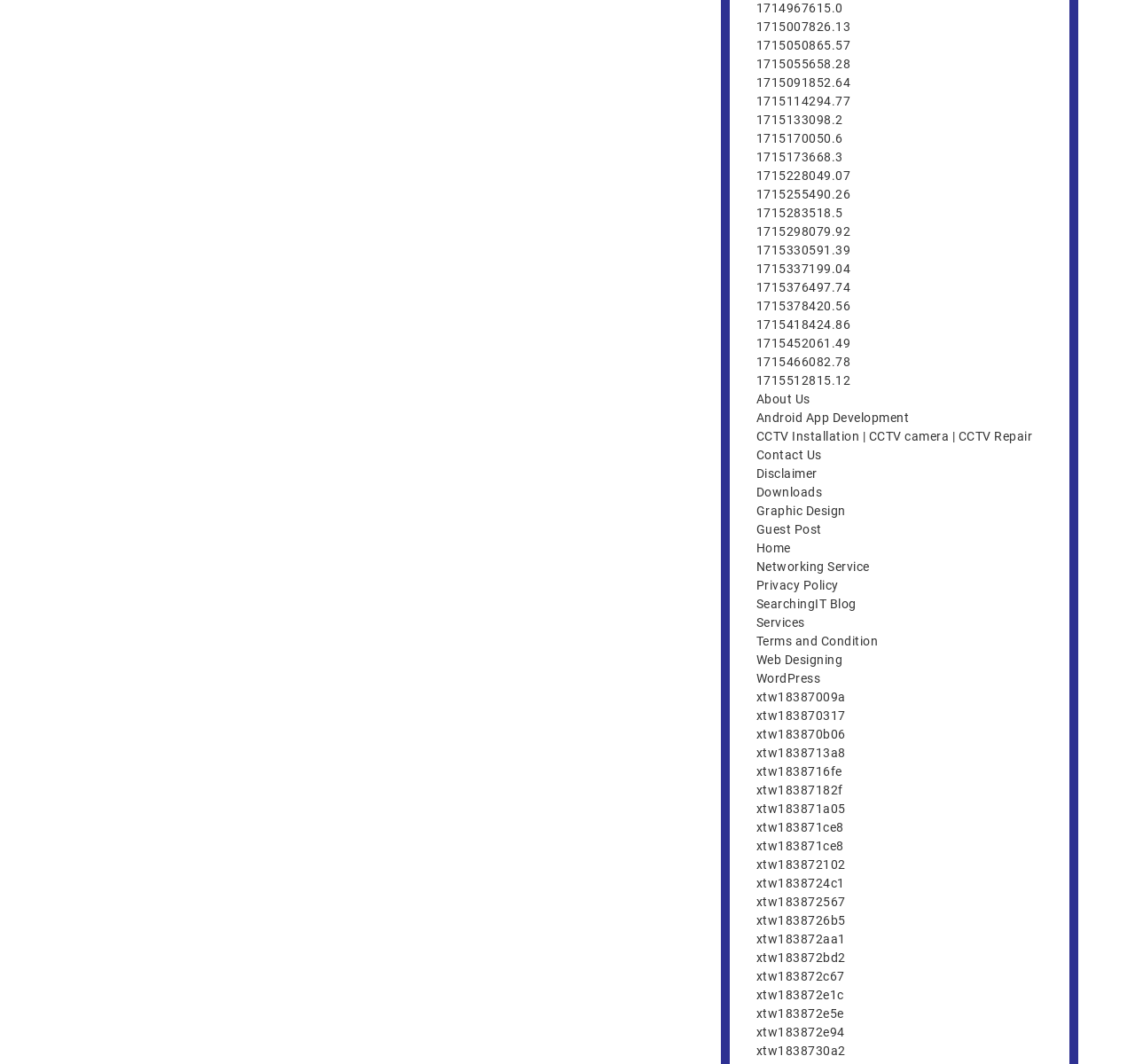Provide the bounding box coordinates, formatted as (top-left x, top-left y, bottom-right x, bottom-right y), with all values being floating point numbers between 0 and 1. Identify the bounding box of the UI element that matches the description: Terms and Condition

[0.666, 0.596, 0.774, 0.609]